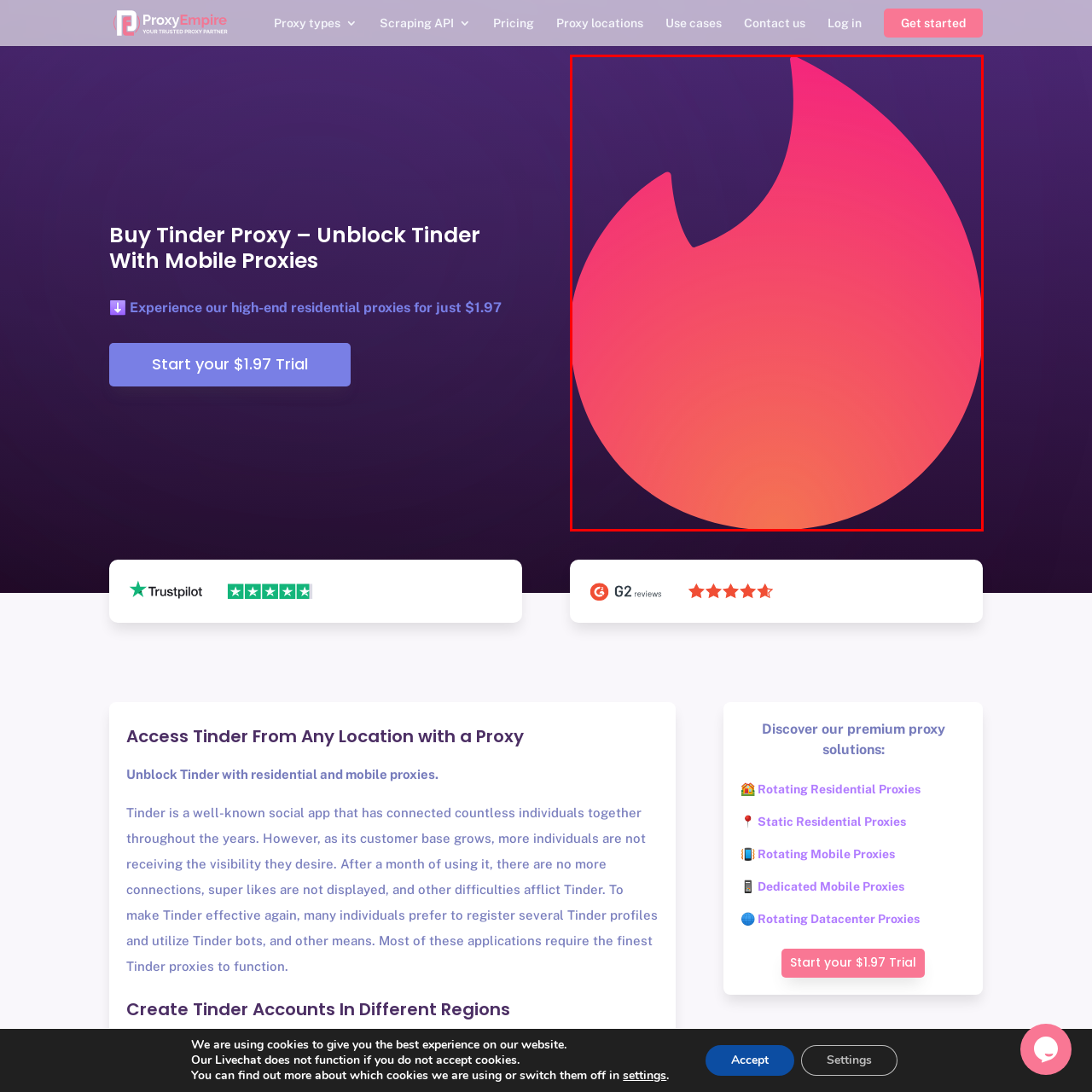What does the gradient of the logo symbolize?
Inspect the part of the image highlighted by the red bounding box and give a detailed answer to the question.

According to the caption, the vibrant gradient of the logo, which blends from deep pink to orange, symbolizes passion and connection, reflecting Tinder's focus on creating connections and matches.